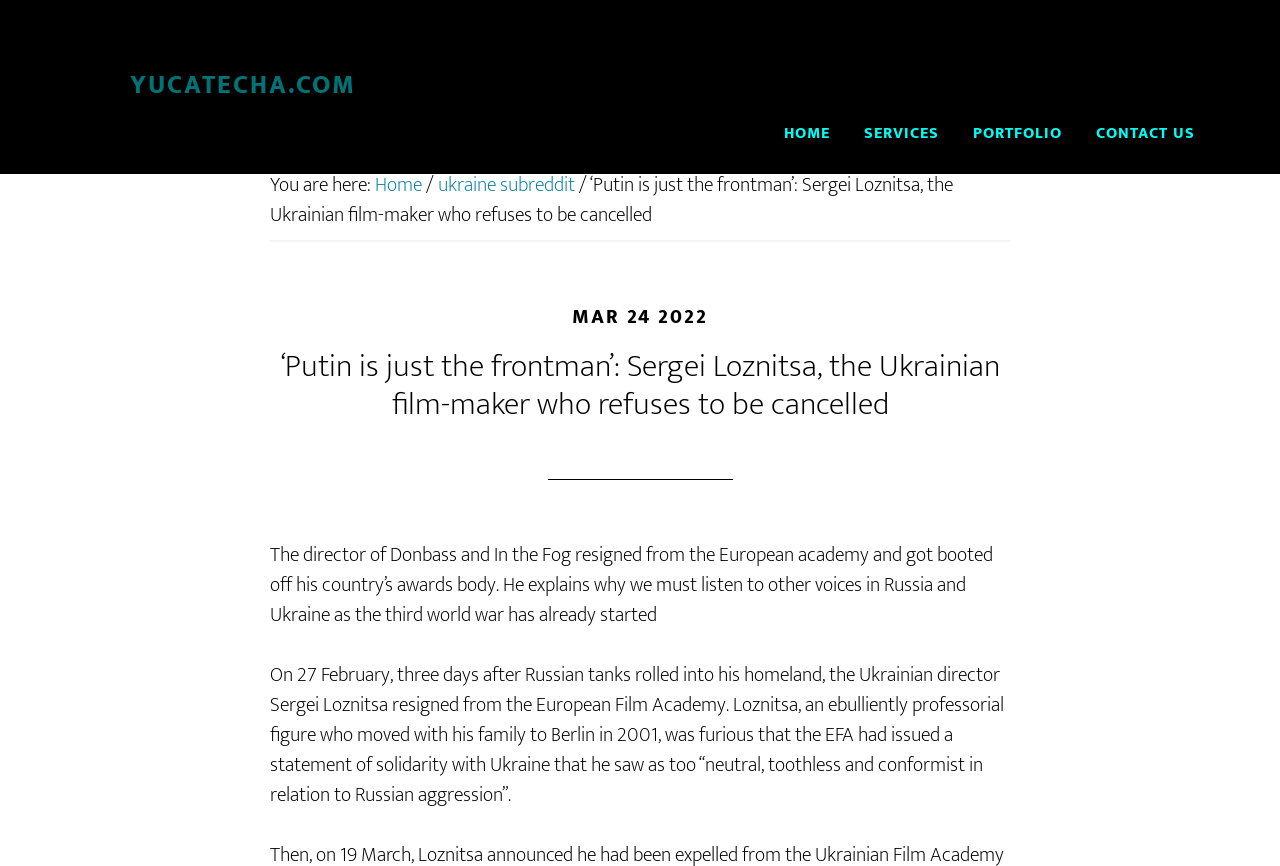Provide a one-word or short-phrase response to the question:
What is the name of the website?

YUCATECHA.COM